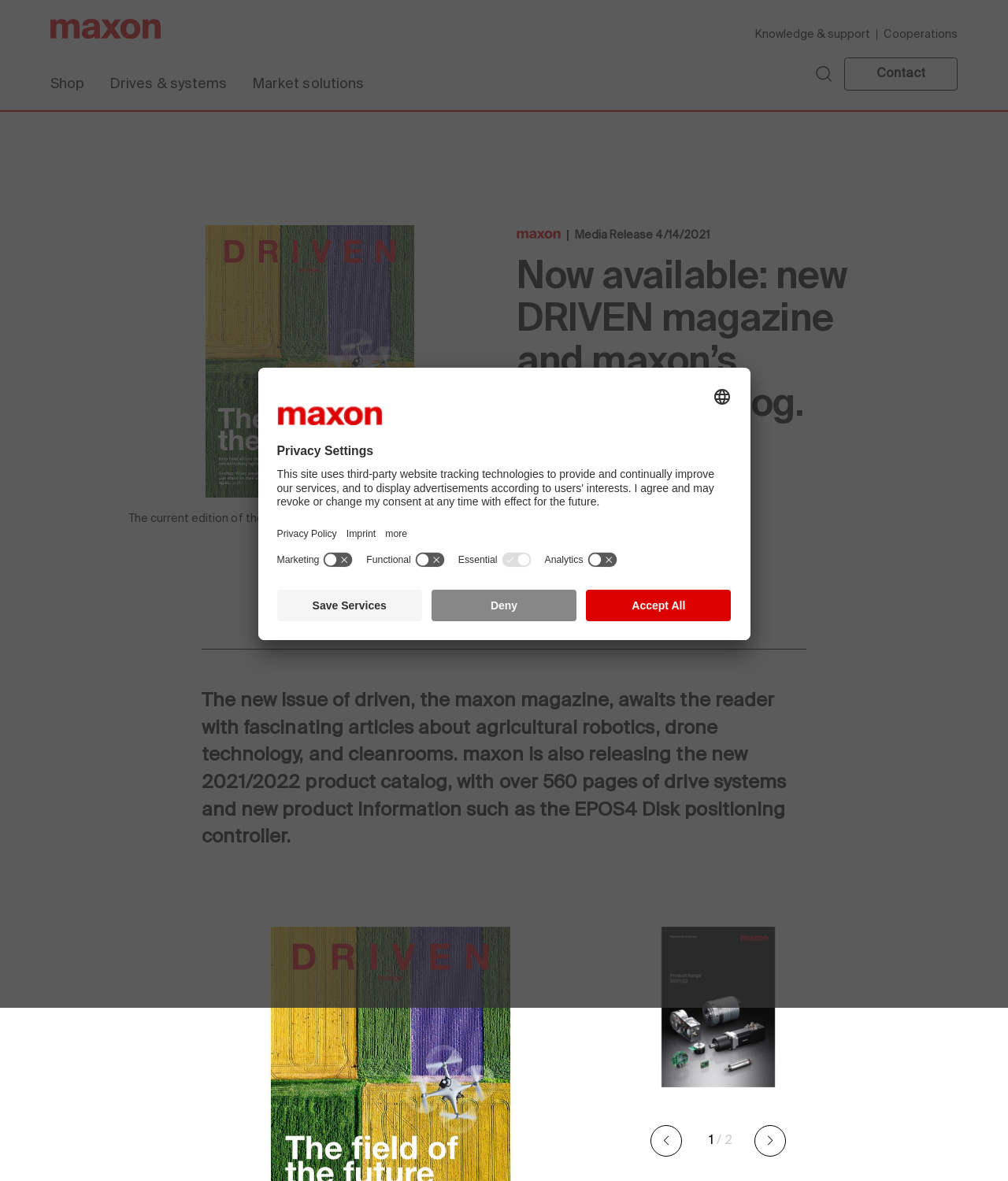How many links are there in the secondary navigation section?
Provide a short answer using one word or a brief phrase based on the image.

2